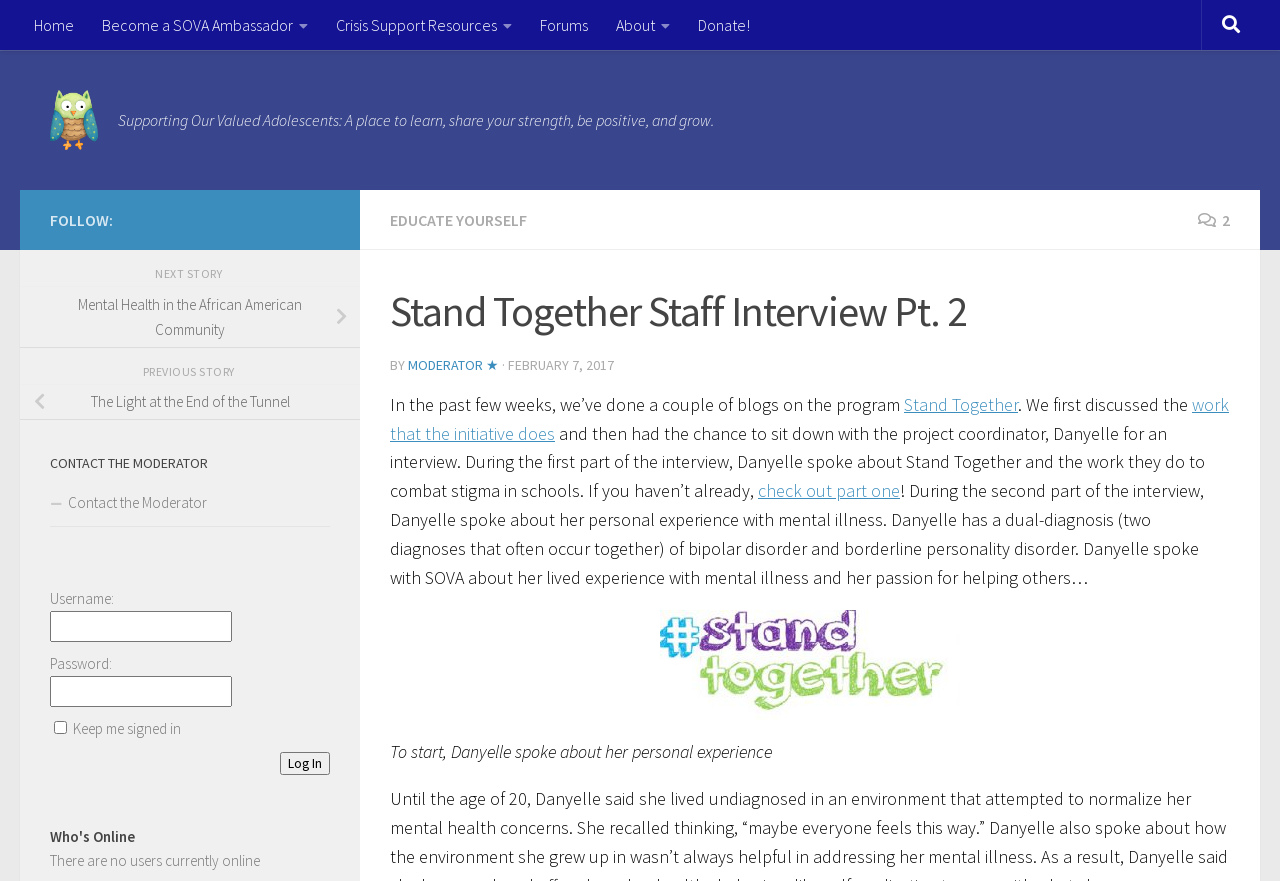Determine the bounding box coordinates of the UI element that matches the following description: "Become a SOVA Ambassador". The coordinates should be four float numbers between 0 and 1 in the format [left, top, right, bottom].

[0.069, 0.0, 0.252, 0.057]